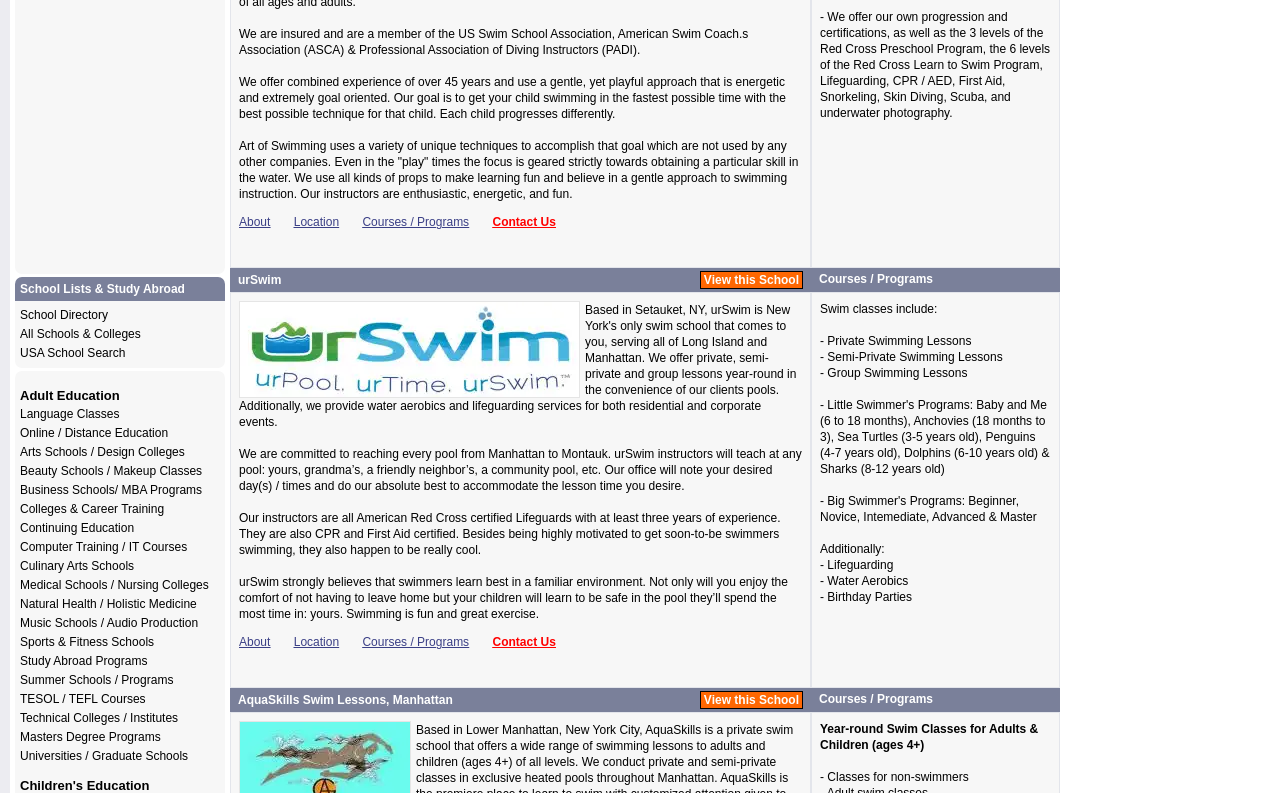Please specify the bounding box coordinates for the clickable region that will help you carry out the instruction: "Click Courses / Programs".

[0.283, 0.272, 0.367, 0.289]